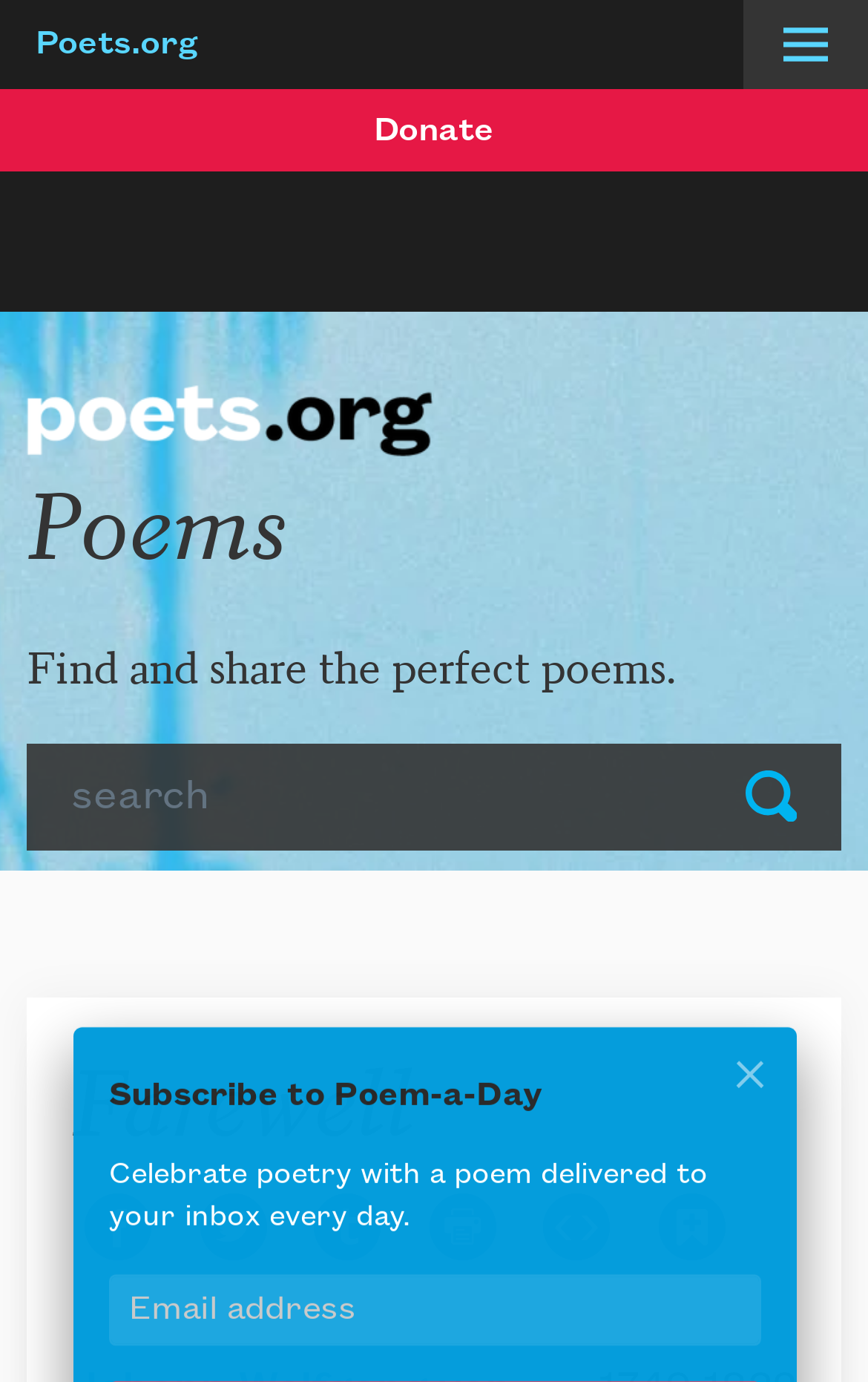What is the function of the 'Add this poem to an anthology' button?
Based on the screenshot, provide a one-word or short-phrase response.

To add the poem to a collection